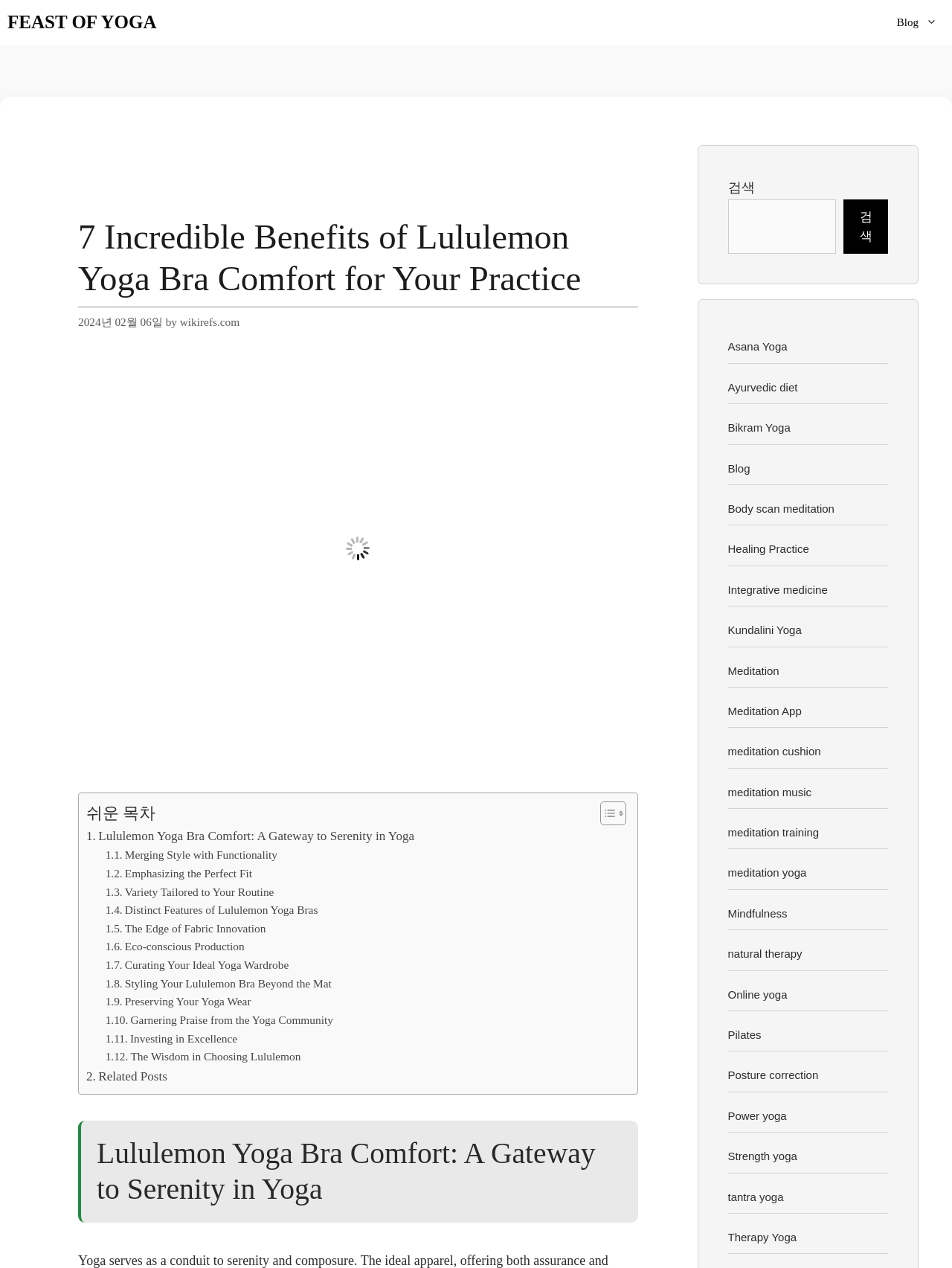How many related posts are there at the bottom of the webpage?
Based on the screenshot, provide a one-word or short-phrase response.

1